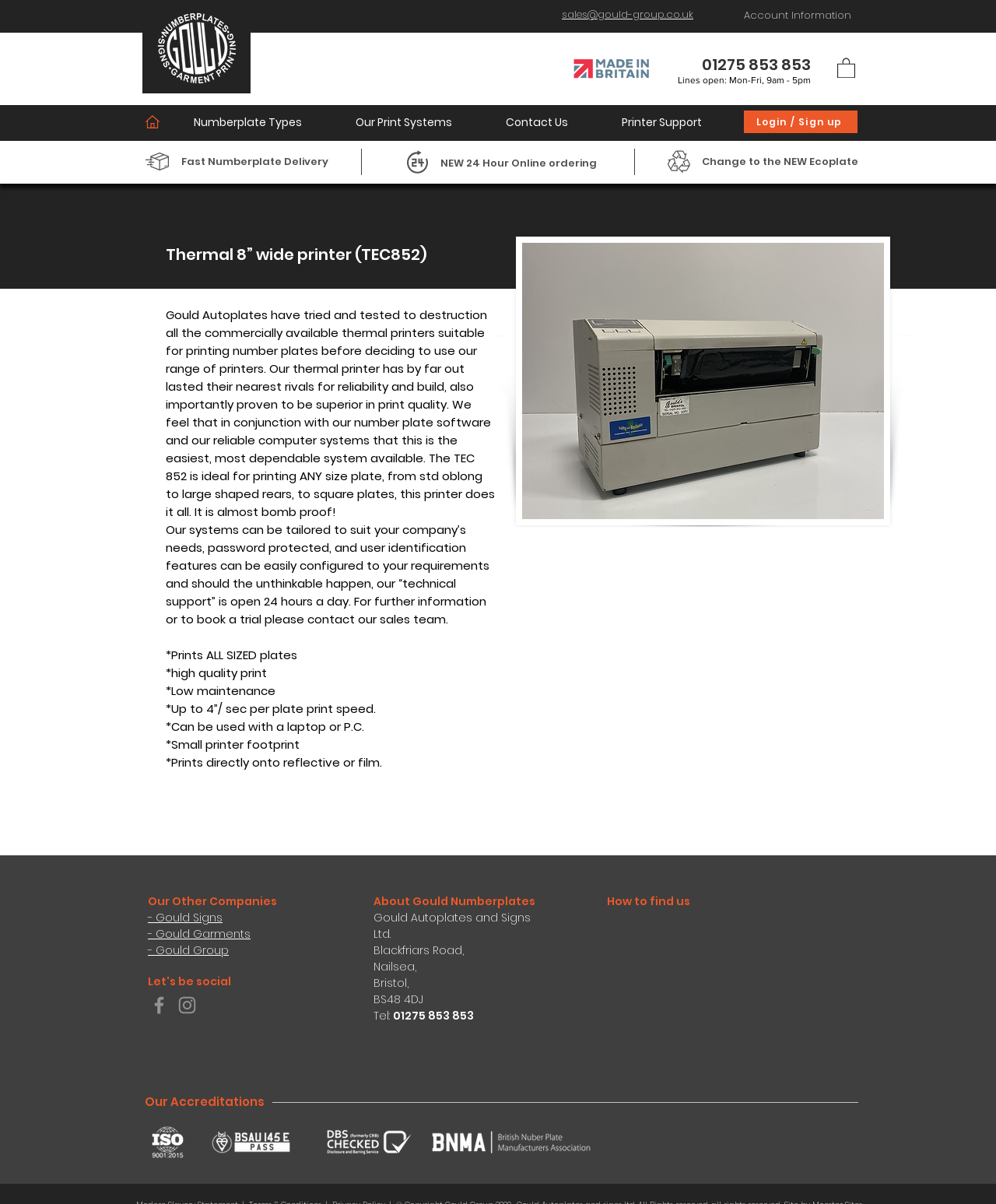What is the company name of the website owner?
Using the image provided, answer with just one word or phrase.

Gould Autoplates and Signs Ltd.